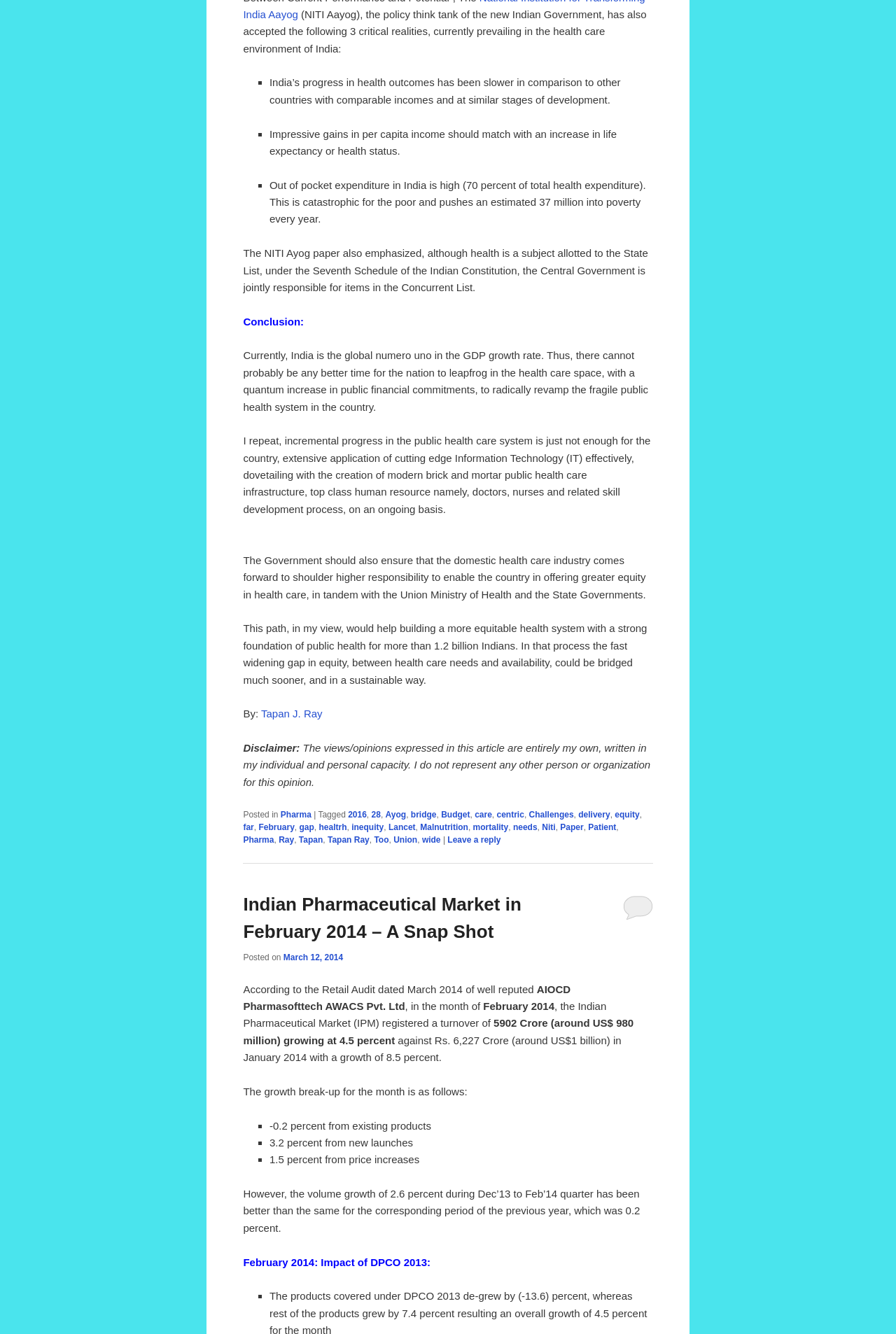Who is the author of the article?
Using the image as a reference, give a one-word or short phrase answer.

Tapan J. Ray